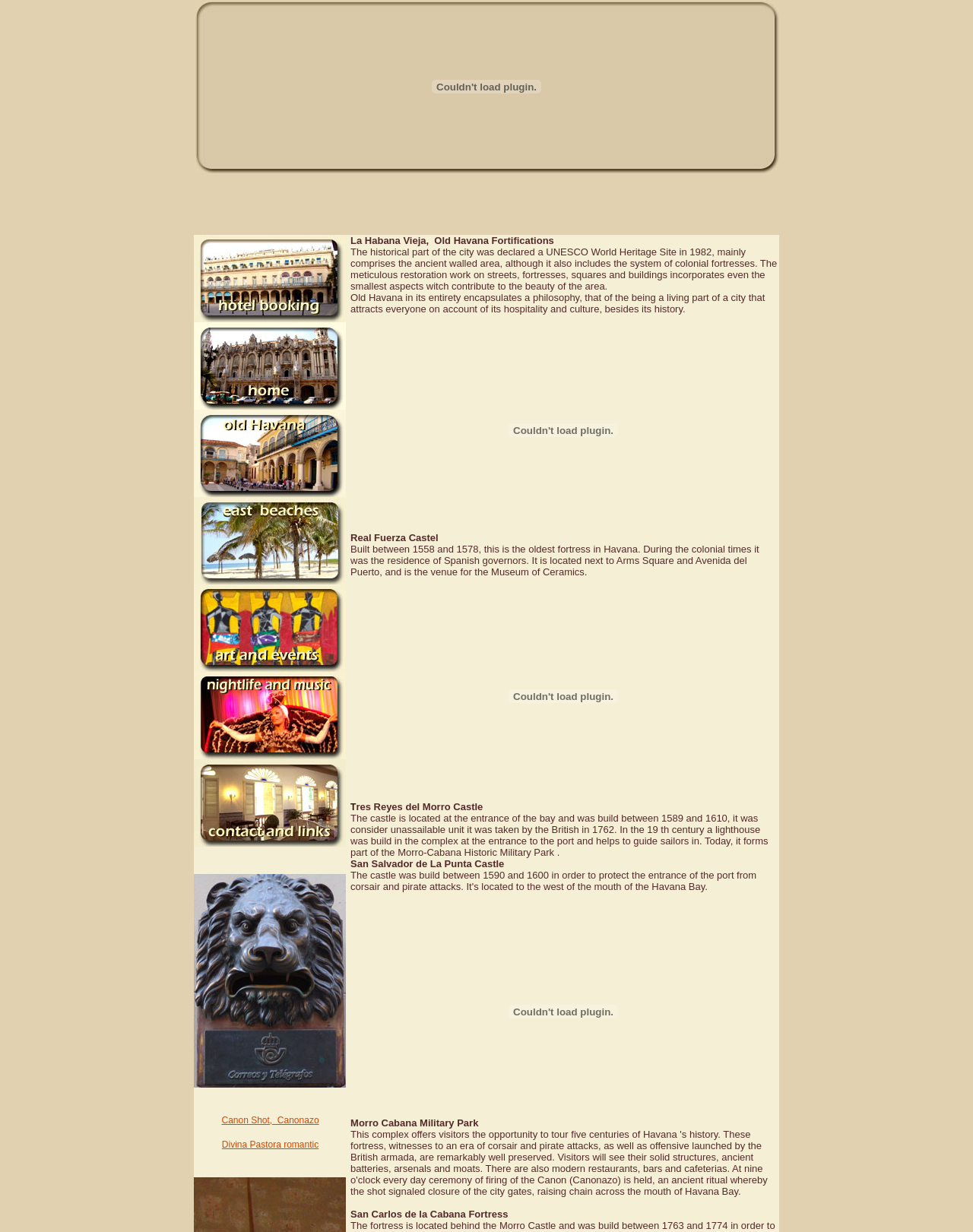Using the elements shown in the image, answer the question comprehensively: What is the name of the museum located in the Real Fuerza Castel?

I found this answer by reading the text associated with the 'Real Fuerza Castel' which mentions that 'it is the venue for the Museum of Ceramics'.